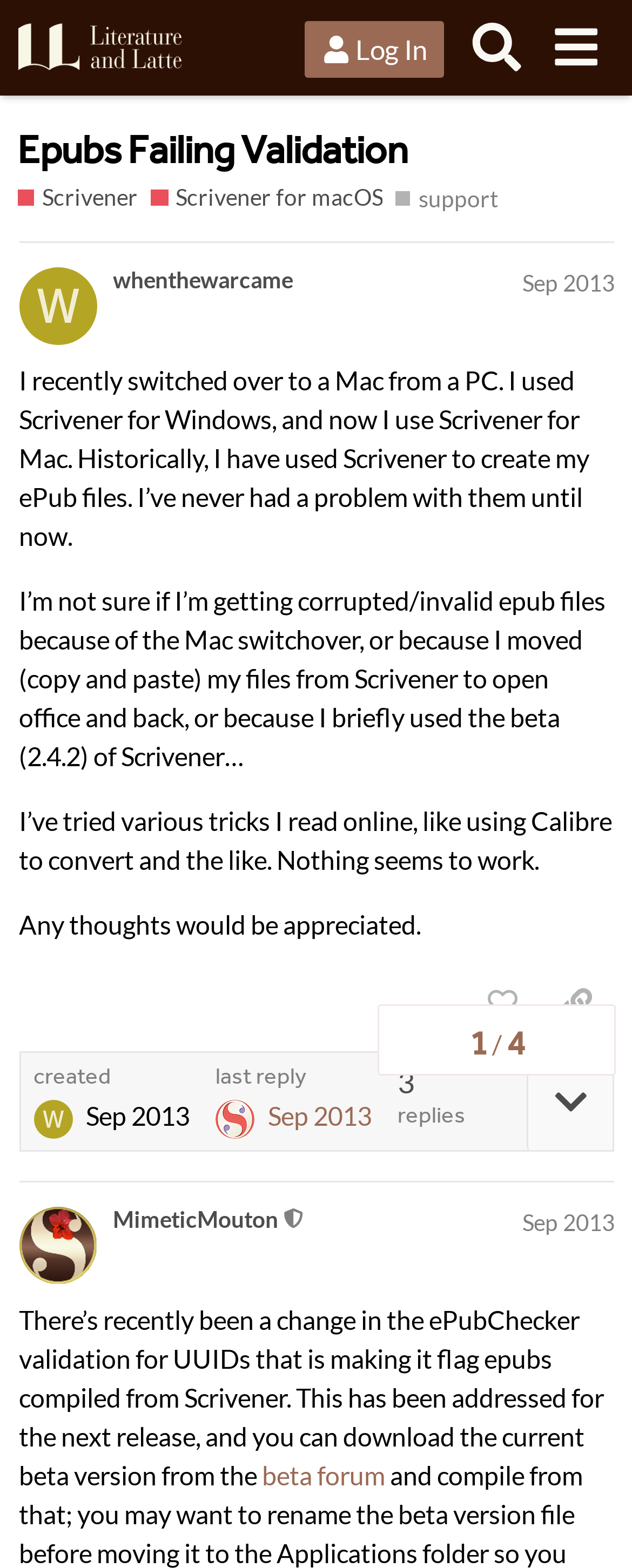What is the role of MimeticMouton?
Carefully examine the image and provide a detailed answer to the question.

I found the answer by looking at the post element with the text 'MimeticMouton This user is a moderator Sep 2013', which indicates that MimeticMouton is a moderator on this forum.